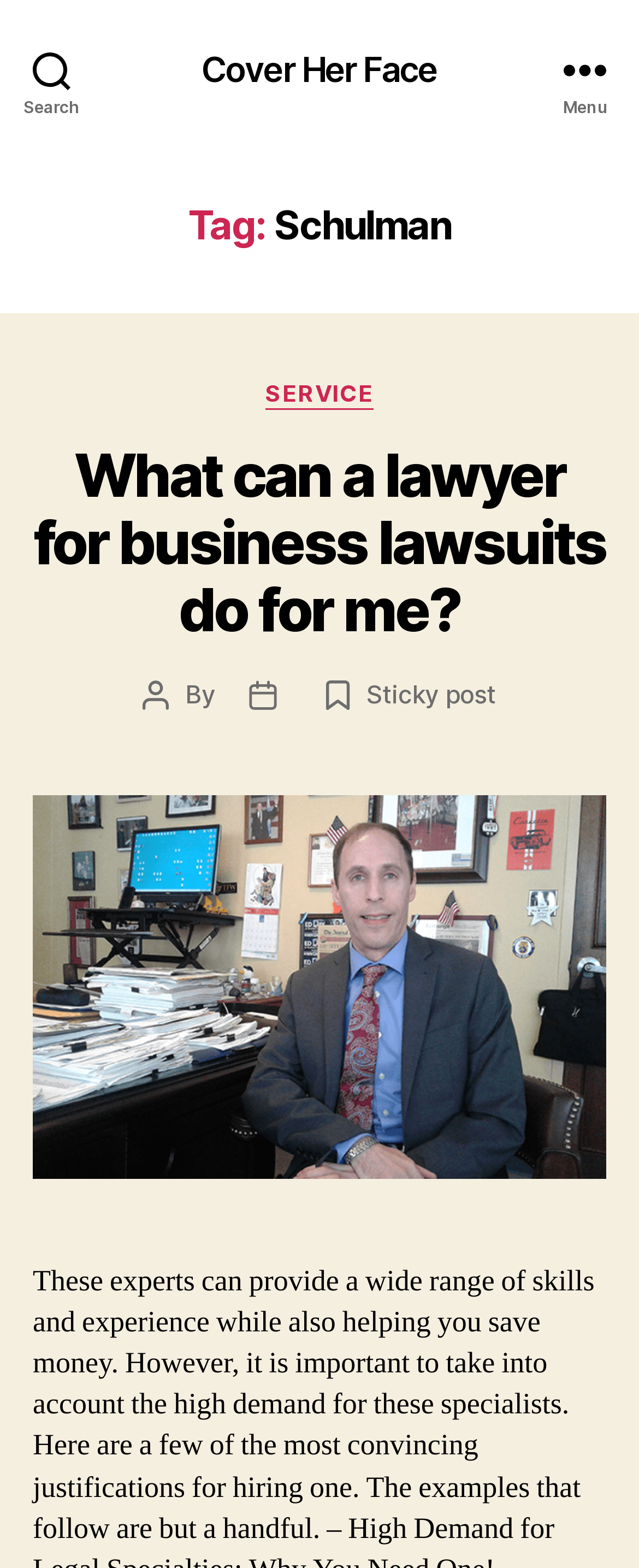Predict the bounding box of the UI element that fits this description: "Search".

[0.0, 0.0, 0.162, 0.088]